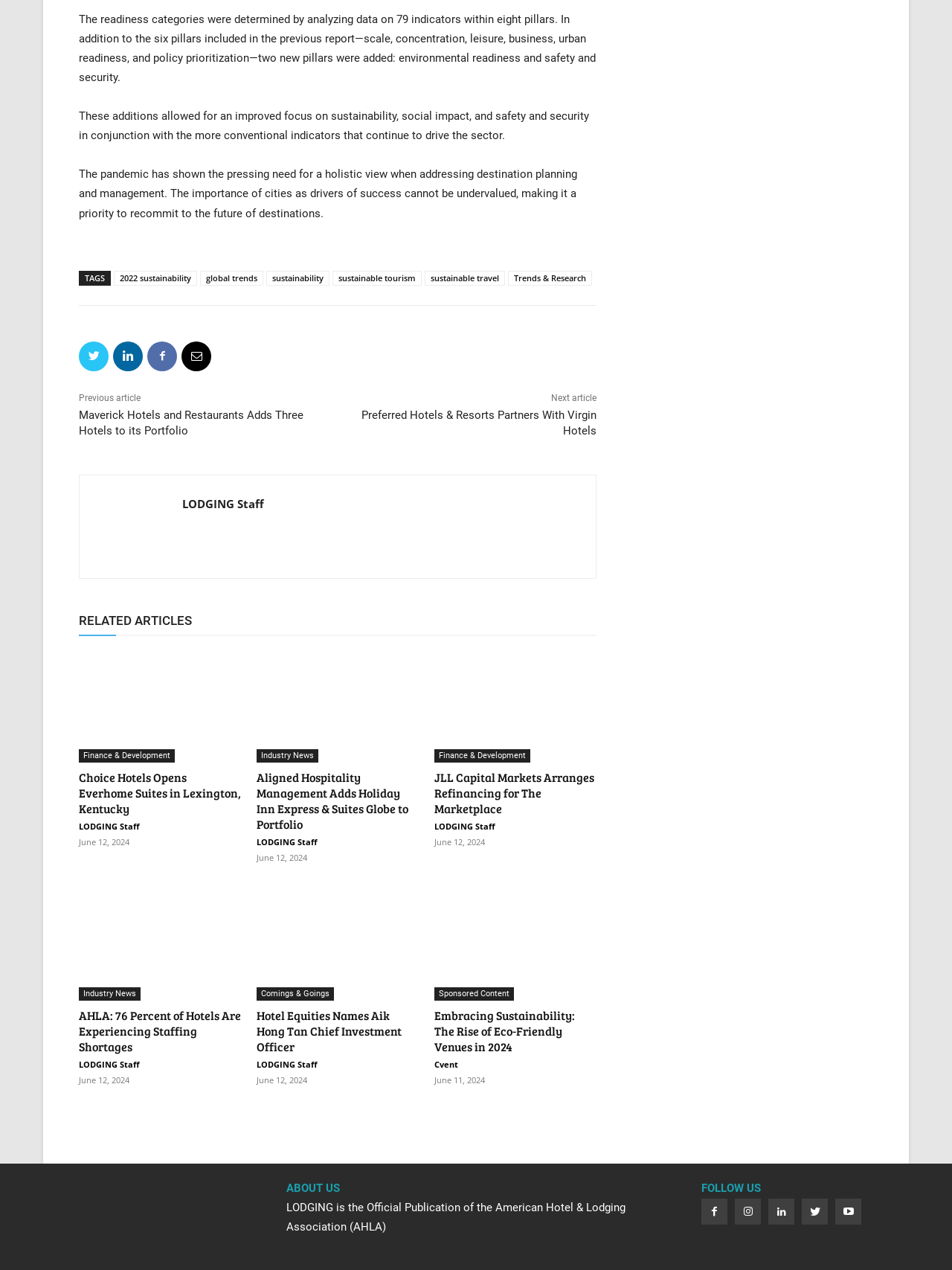Could you indicate the bounding box coordinates of the region to click in order to complete this instruction: "Click on the 'AHLA: 76 Percent of Hotels Are Experiencing Staffing Shortages' article".

[0.083, 0.7, 0.253, 0.788]